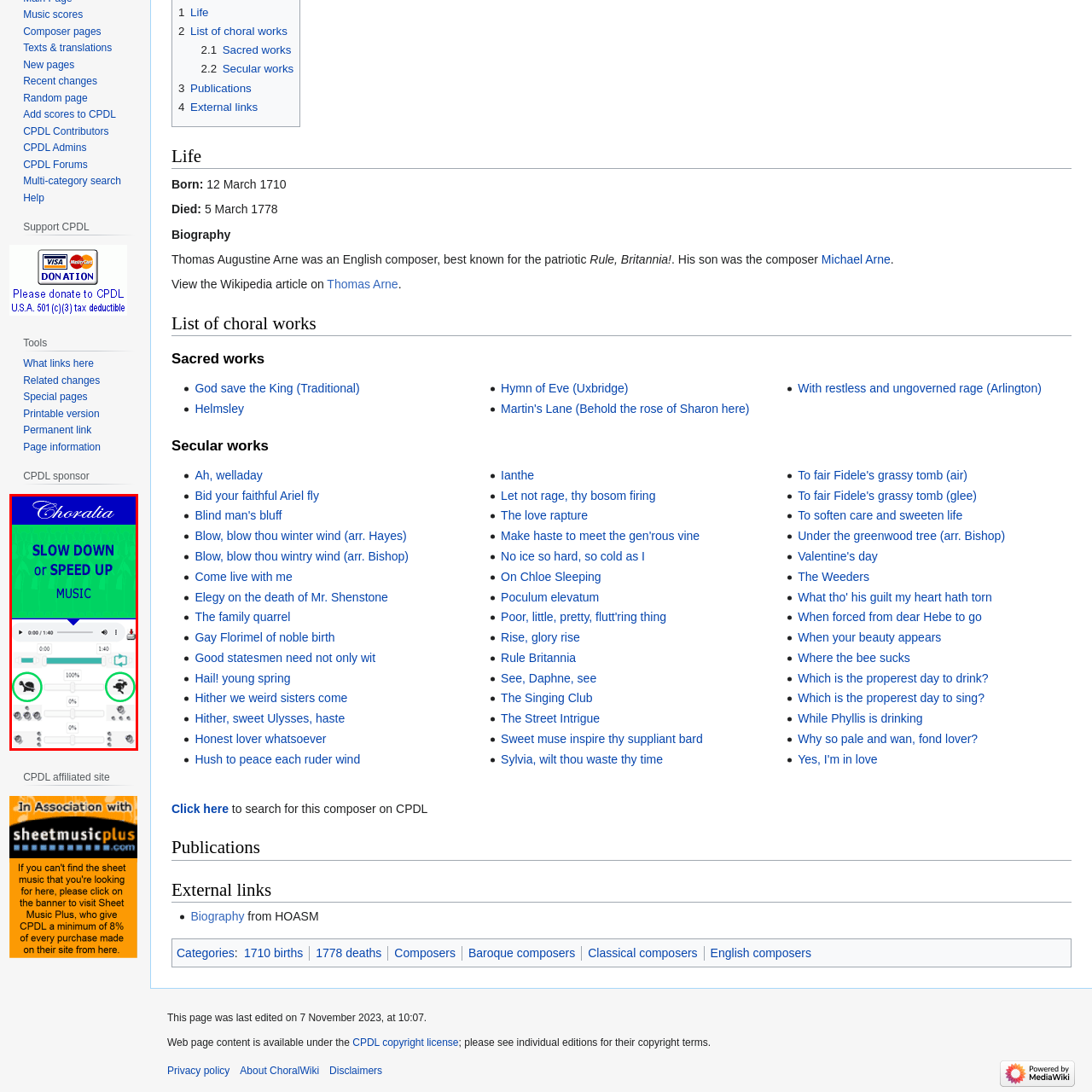Describe in detail the visual elements within the red-lined box.

The image showcases a vibrant and user-friendly interface for a music application named "Choralia." At the top of the image, a bold, stylized banner reads "SLOW DOWN or SPEED UP," emphasizing the app's functionality to adjust the tempo of music playback. Below this, a clear music player layout features controls that allow users to manipulate playback speed. The central progress bar shows a duration of "0:00 / 1:40," indicating the currently playing segment of a track. 

Two distinct icons, shaped like a turtle and a rabbit, represent the functions to slow down and speed up the music, respectively. Each icon is surrounded by green circles, making them visually distinct and easy to identify. The design embodies an engaging and interactive experience, likely aimed at users interested in practicing music at their preferred tempo. The overall aesthetic is bright and inviting, suggesting that the app is not only functional but also designed to enhance the user experience in music learning or performance.